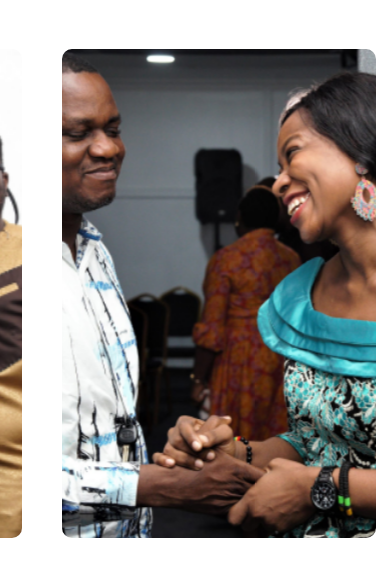What is the emotion expressed by the man? Based on the image, give a response in one word or a short phrase.

Joy